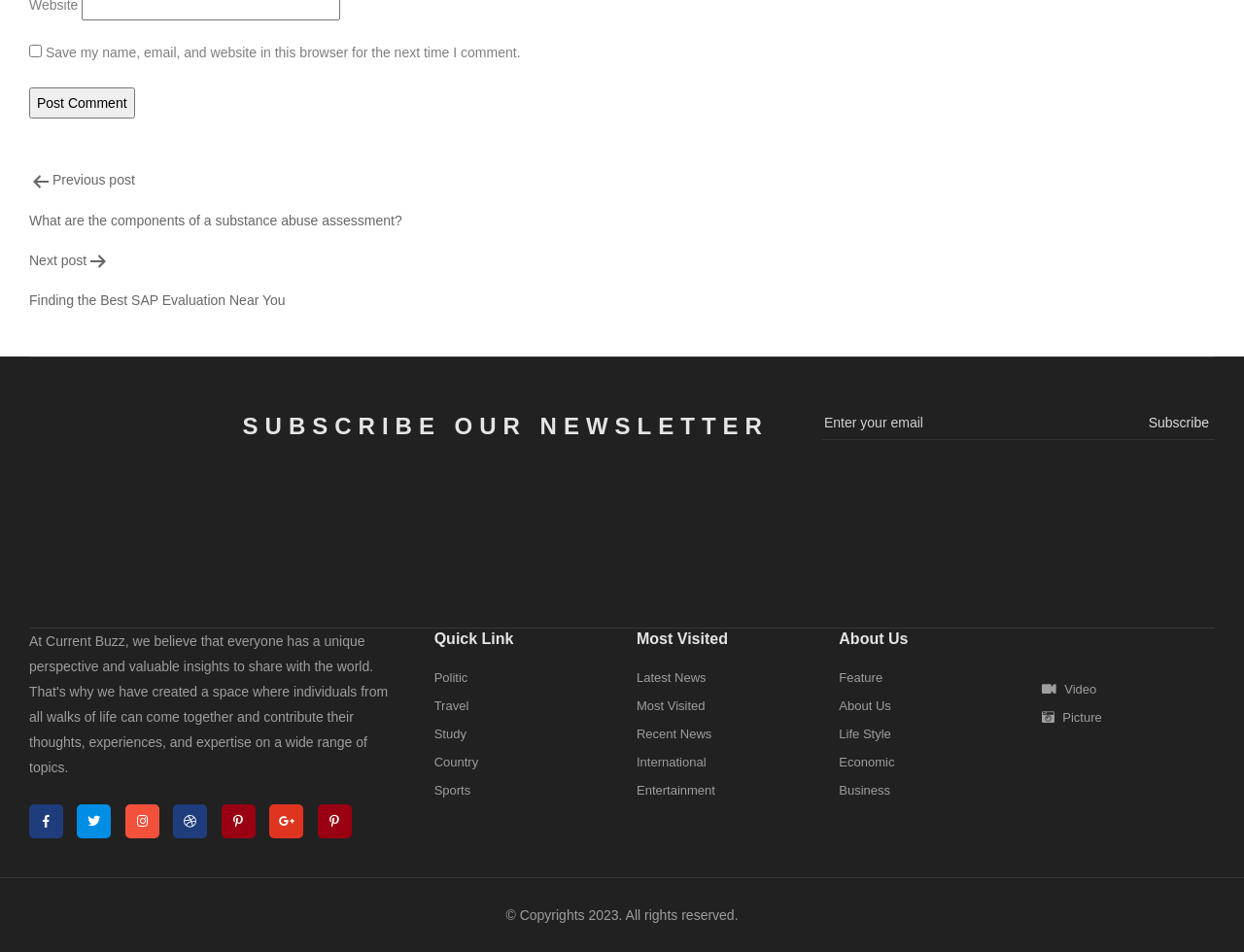How many links are available in the 'Most Visited' section?
Answer the question using a single word or phrase, according to the image.

5